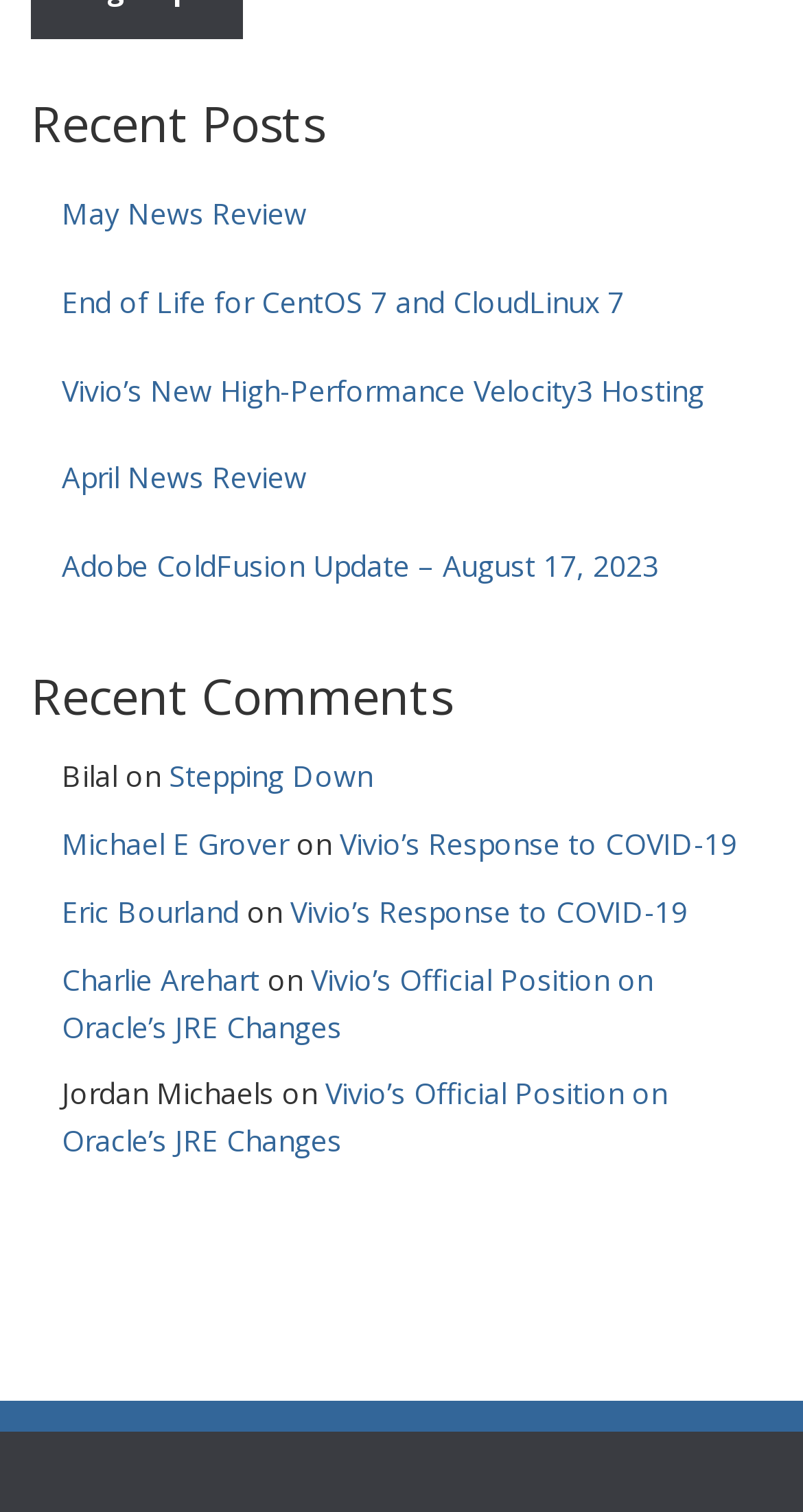Identify the bounding box coordinates of the clickable region required to complete the instruction: "view April News Review". The coordinates should be given as four float numbers within the range of 0 and 1, i.e., [left, top, right, bottom].

[0.038, 0.288, 0.962, 0.346]